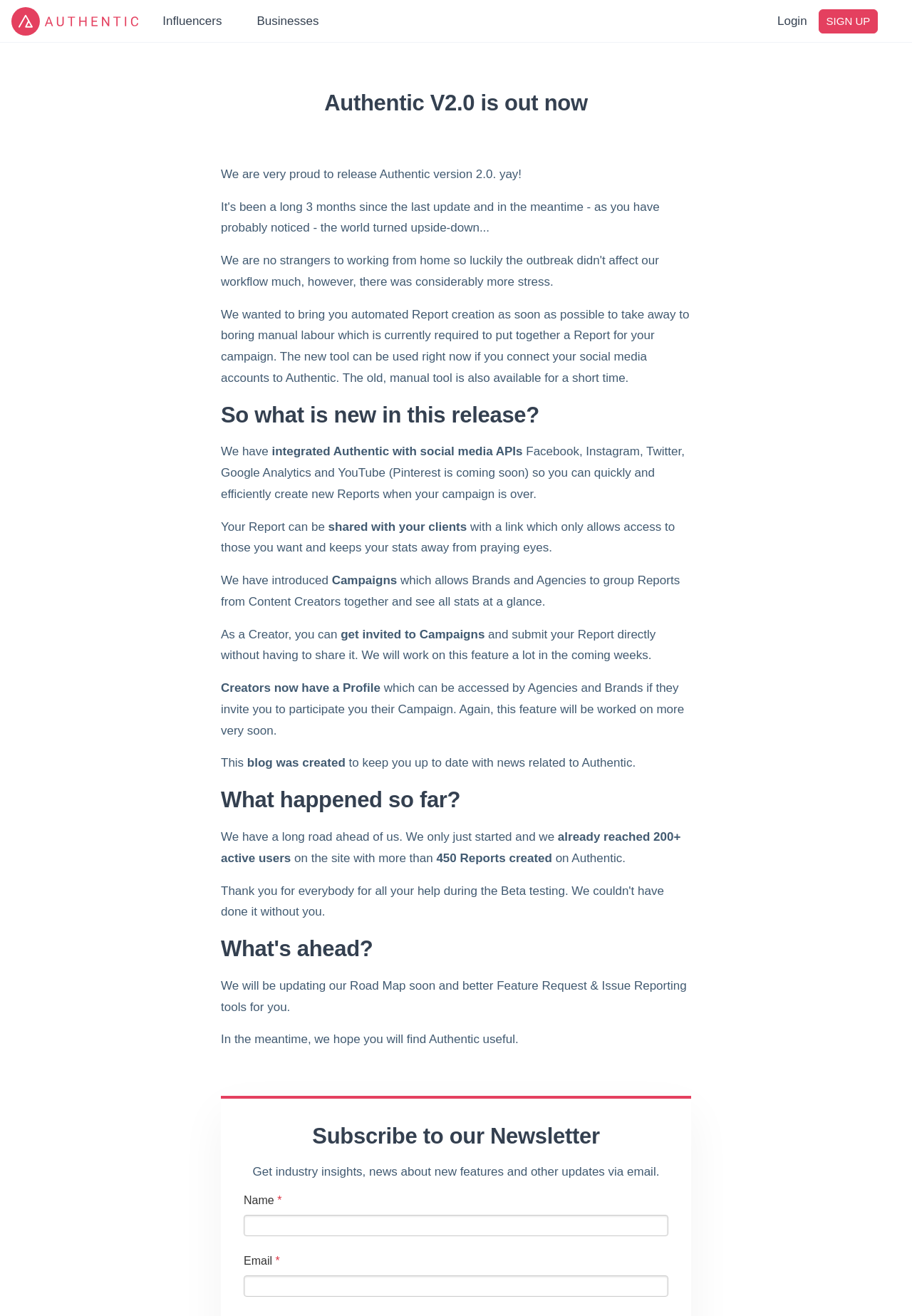What can Creators do with their Profile?
Look at the image and respond with a one-word or short phrase answer.

Accessible by Agencies and Brands